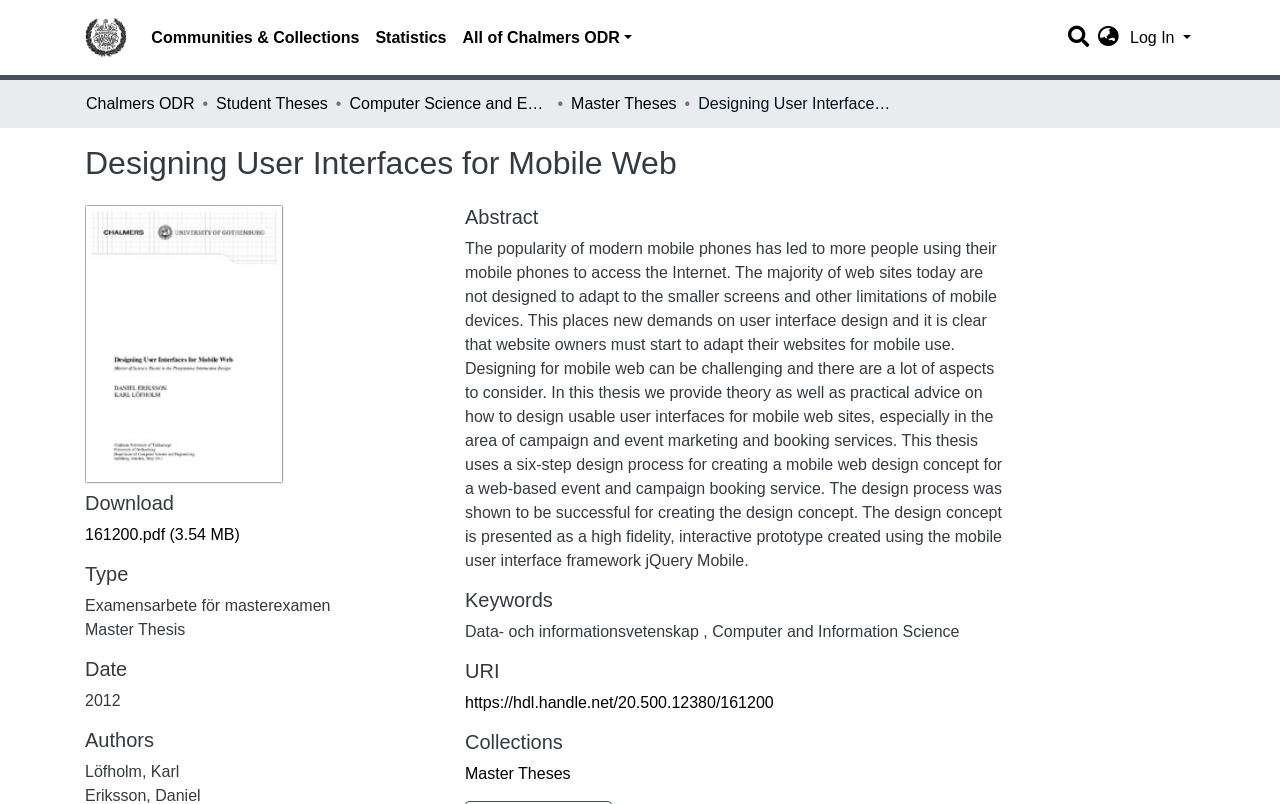What is the type of the thesis?
Based on the image, answer the question with as much detail as possible.

I found the answer by looking at the StaticText element with the text 'Examensarbete för masterexamen' which is located below the 'Type' heading, and also by looking at the StaticText element with the text 'Master Thesis' which is located below it.